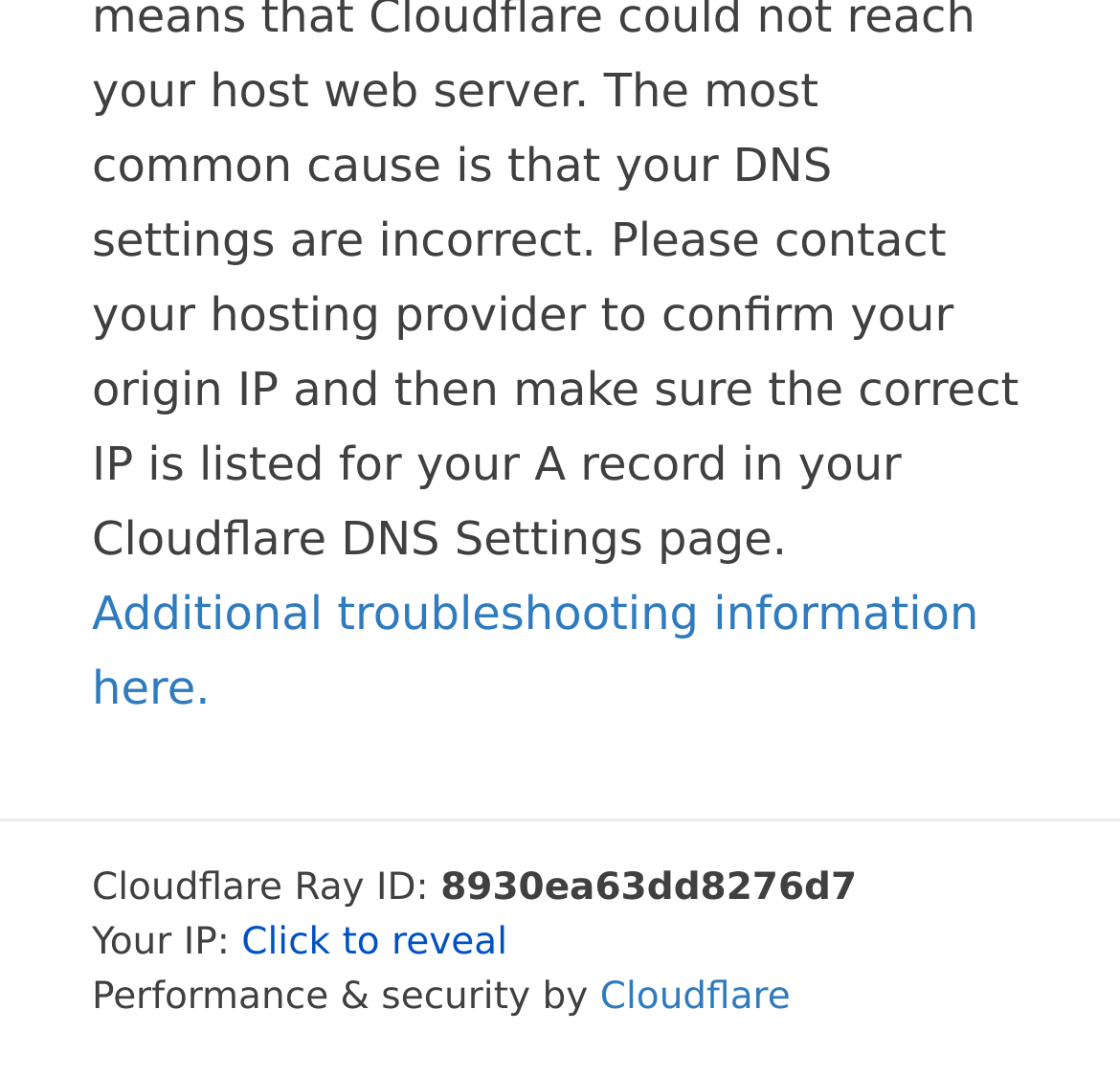From the details in the image, provide a thorough response to the question: How many text elements are there on the webpage?

There are five text elements on the webpage: 'Cloudflare Ray ID:', '8930ea63dd8276d7', 'Your IP:', 'Performance & security by', and 'Additional troubleshooting information here.'.